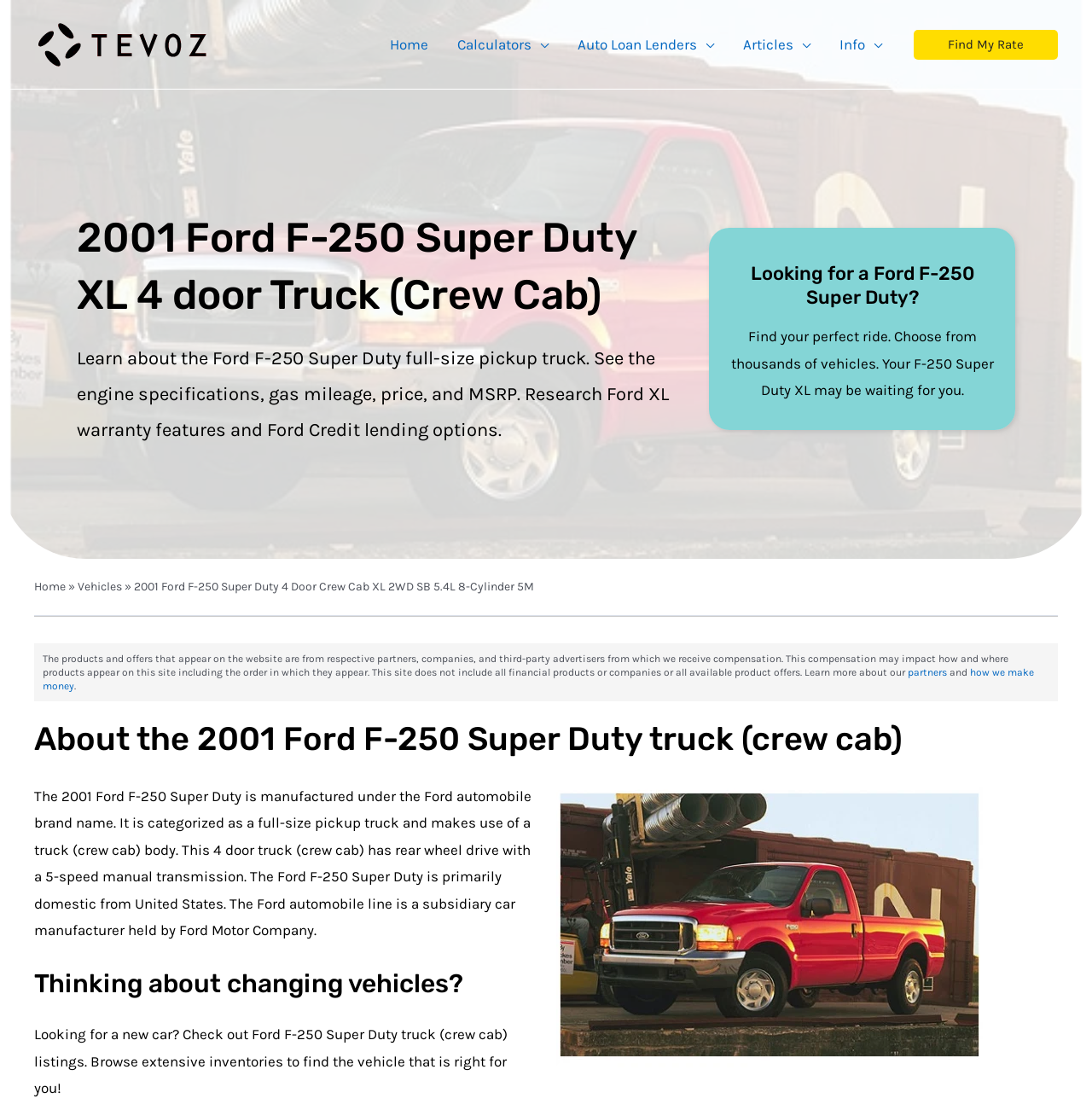Please identify the coordinates of the bounding box for the clickable region that will accomplish this instruction: "Navigate to Home".

[0.344, 0.013, 0.405, 0.067]